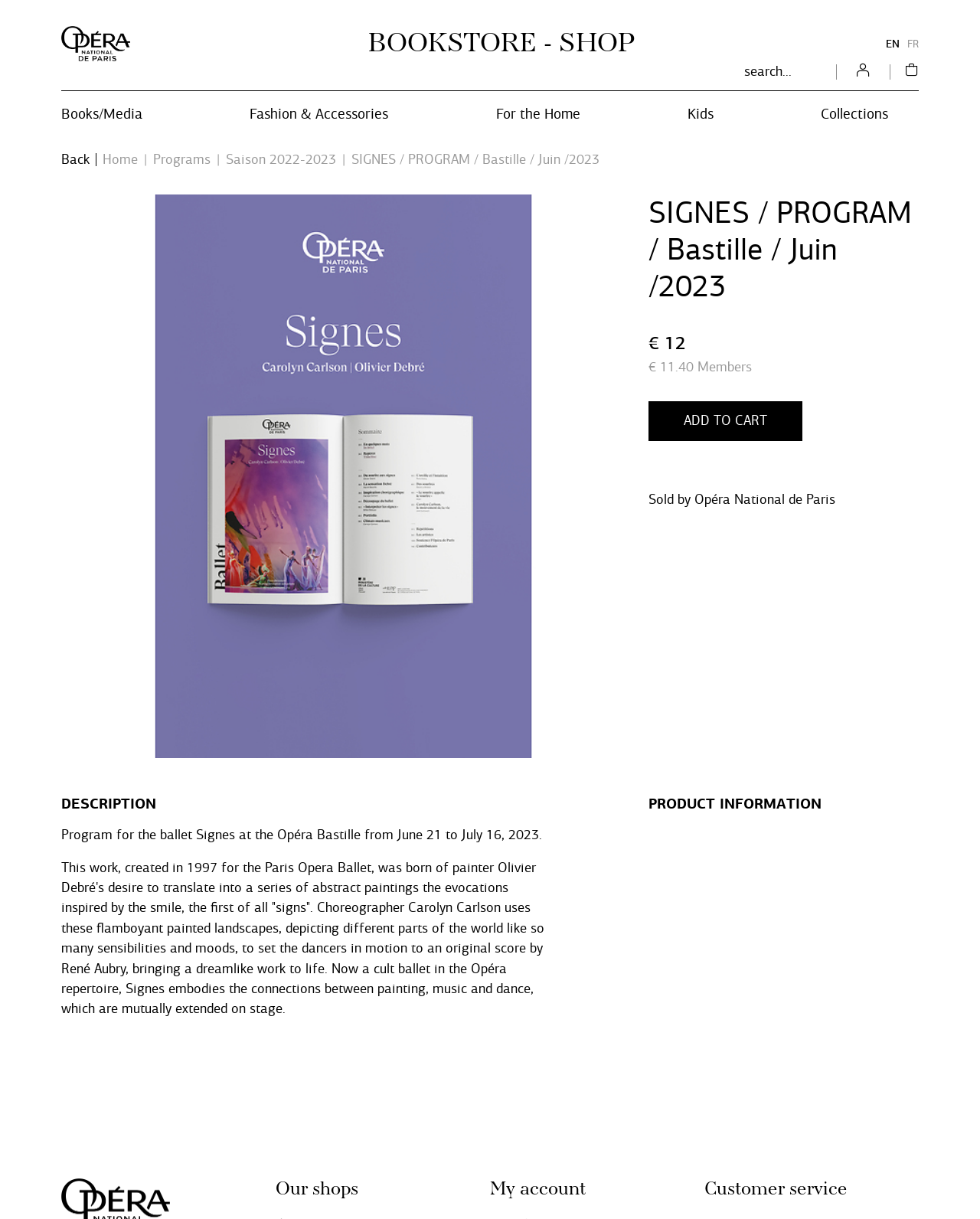What is the theme of the ballet Signes?
Using the screenshot, give a one-word or short phrase answer.

Smile